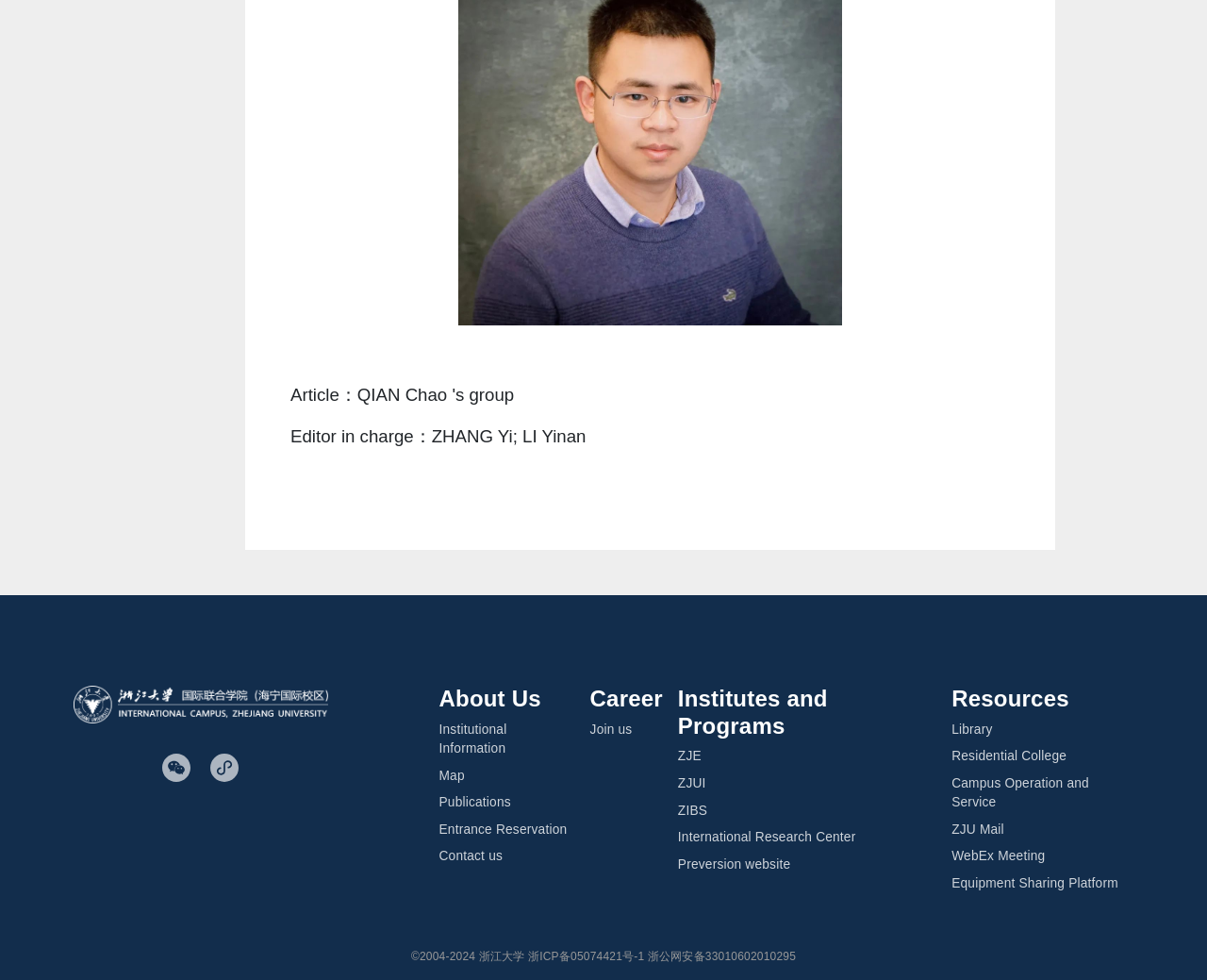What is the name of the editor in charge?
Based on the screenshot, provide your answer in one word or phrase.

ZHANG Yi; LI Yinan